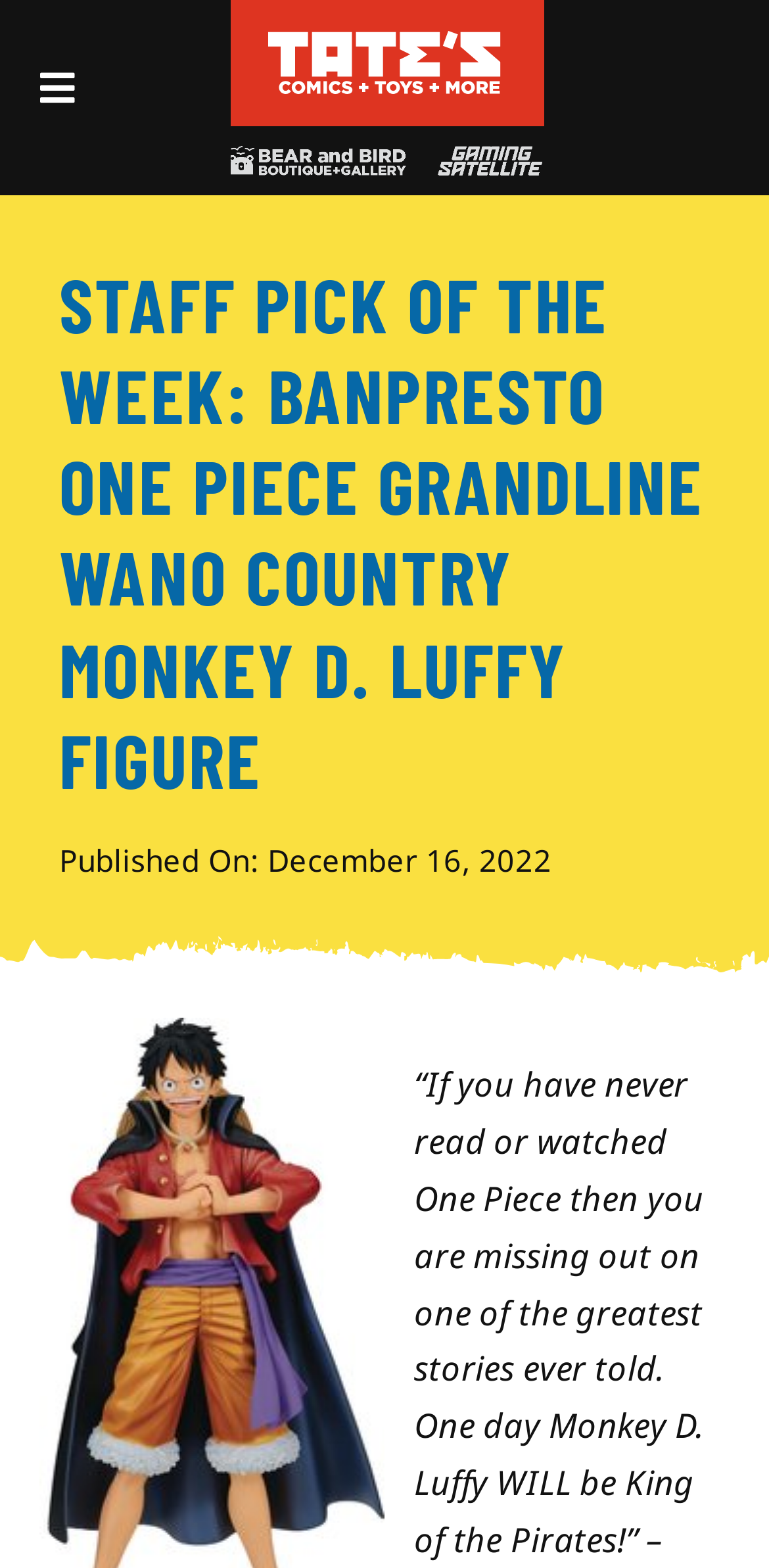Kindly respond to the following question with a single word or a brief phrase: 
What is the date of publication?

December 16, 2022